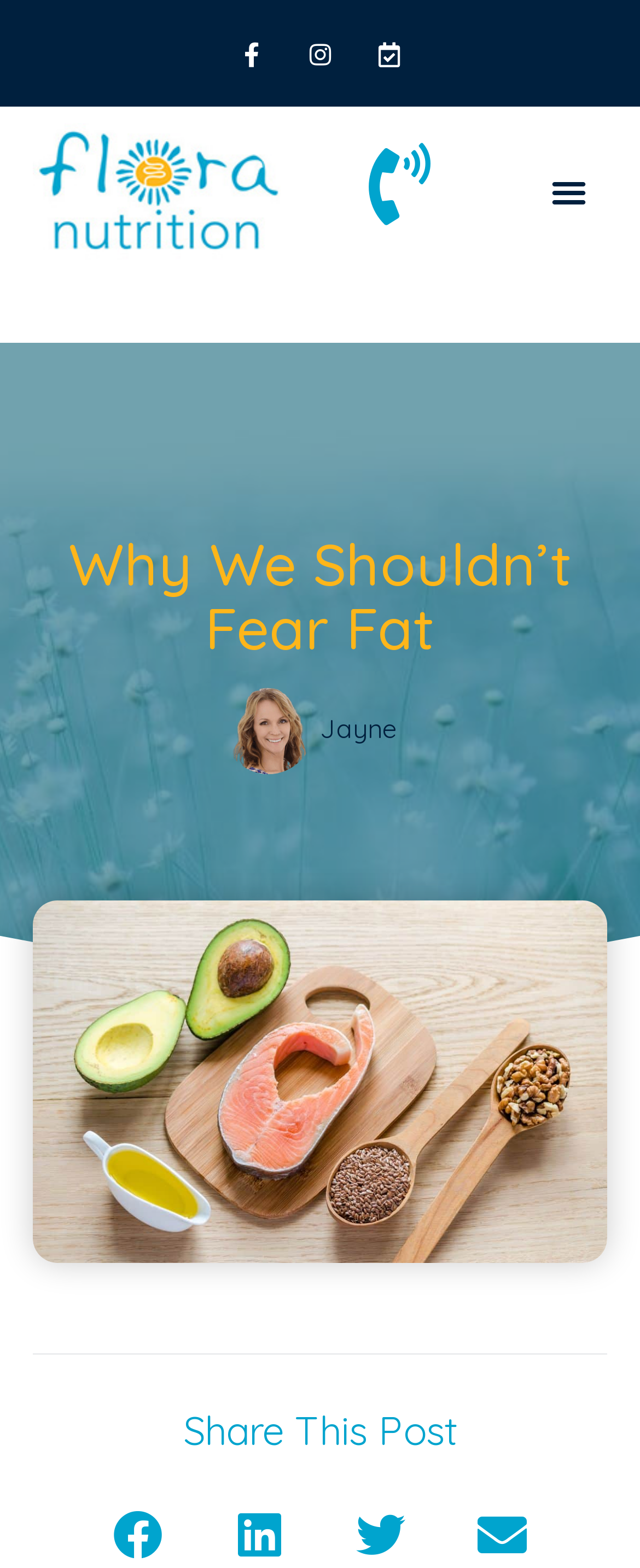What is the position of the 'Share This Post' heading? Refer to the image and provide a one-word or short phrase answer.

At the bottom